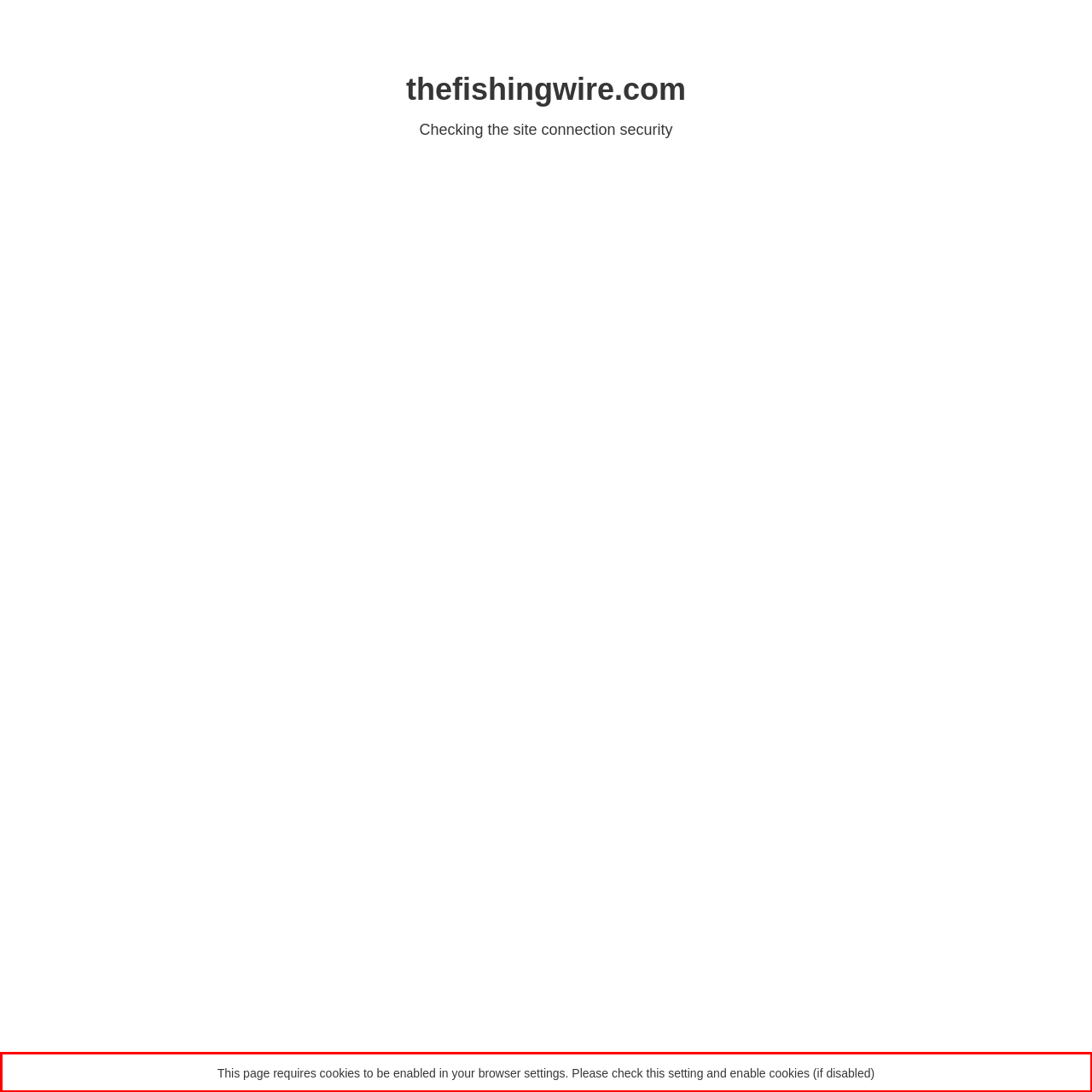Identify the text inside the red bounding box on the provided webpage screenshot by performing OCR.

This page requires cookies to be enabled in your browser settings. Please check this setting and enable cookies (if disabled)